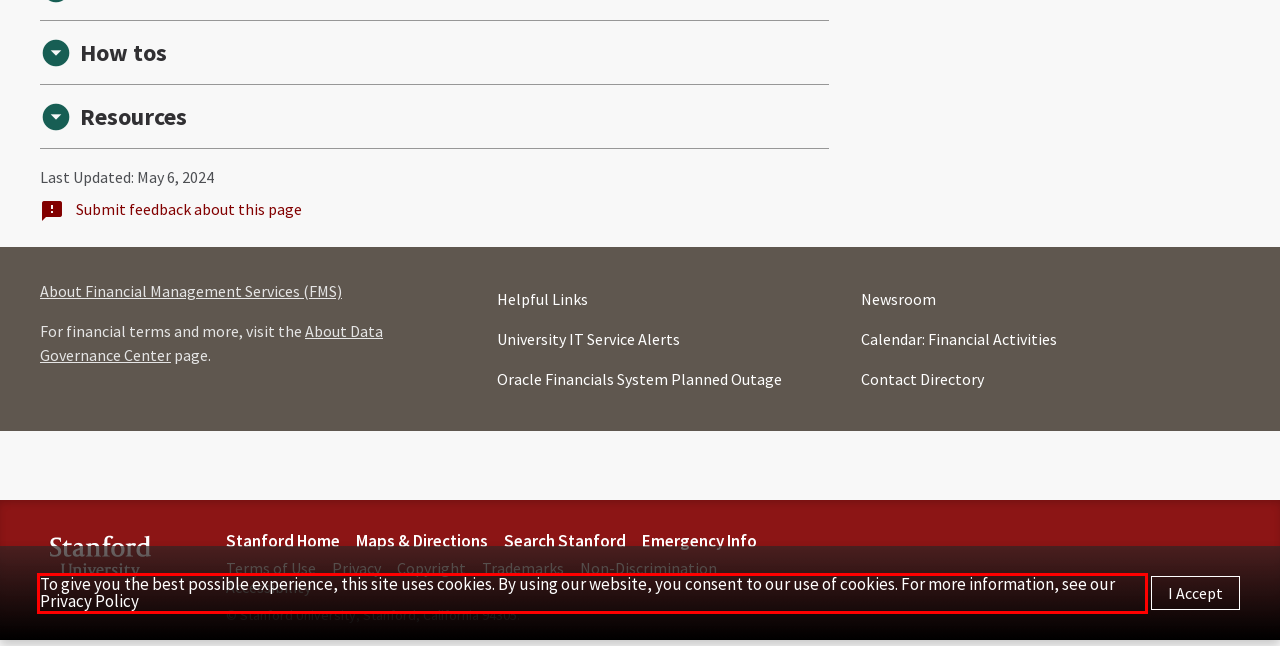Please extract the text content from the UI element enclosed by the red rectangle in the screenshot.

To give you the best possible experience, this site uses cookies. By using our website, you consent to our use of cookies. For more information, see our Privacy Policy